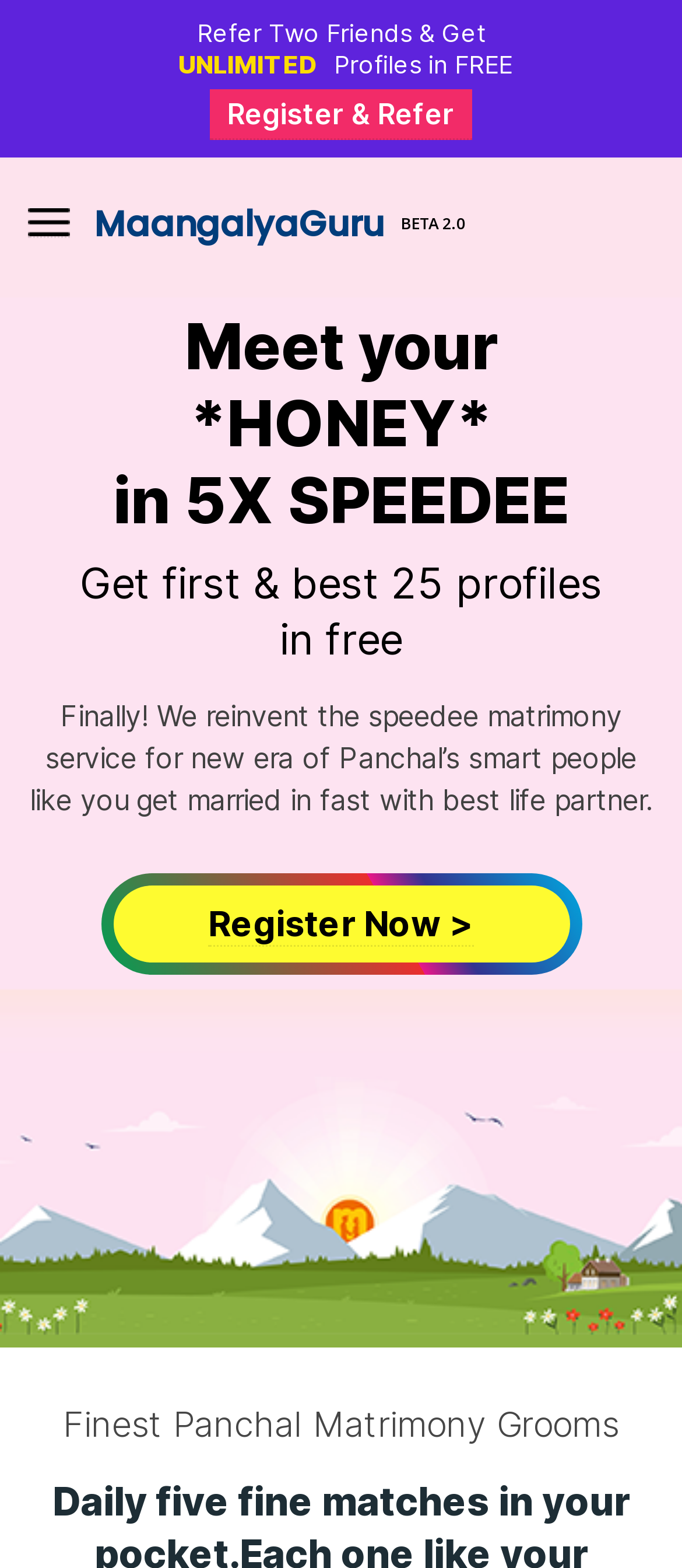Elaborate on the information and visuals displayed on the webpage.

This webpage is about Panchal Matrimony Grooms, a service that helps individuals find their life partners. At the top, there is a prominent title "FREE! 25 MOM-LIKED PROFILES | Panchal Matrimony Grooms". Below this title, there are two lines of text, "Refer Two Friends & Get" and "UNLIMITED Profiles in FREE", which seem to be promoting a referral program.

To the right of these lines, there is a call-to-action button "Register & Refer". Above this button, there is a menu icon, represented by a small image, which is likely a dropdown menu. Next to the menu icon, there is a link to "MaangalyaGuru BETA 2.0", which might be the name of the website or the service.

In the middle of the page, there is a section that appears to be highlighting the benefits of the service. It starts with the text "Meet your *HONEY*" and continues with "in 5X SPEEDEE", suggesting that the service helps individuals find their ideal match quickly. Below this, there is a longer paragraph of text that explains how the service reinvents the traditional matrimony service for the modern era.

Further down, there is a call-to-action button "Register Now >", encouraging visitors to sign up for the service. At the very bottom of the page, there is a heading "Finest Panchal Matrimony Grooms", which seems to be a subtitle or a category title. Overall, the webpage is promoting a matrimony service specifically designed for the Panchal community, with a focus on speed and quality of matches.